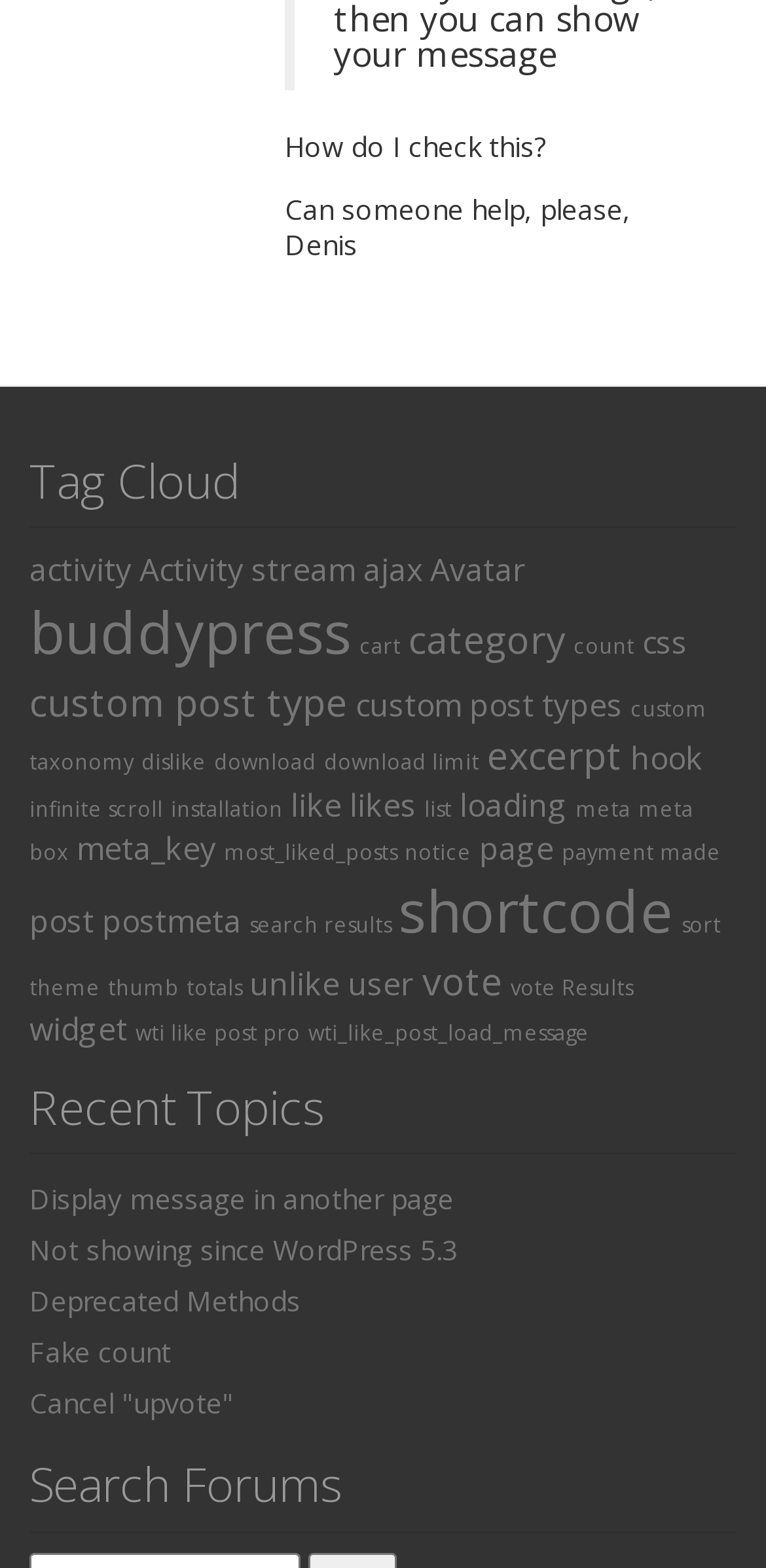Find the bounding box coordinates for the UI element that matches this description: "search results".

[0.326, 0.581, 0.51, 0.598]